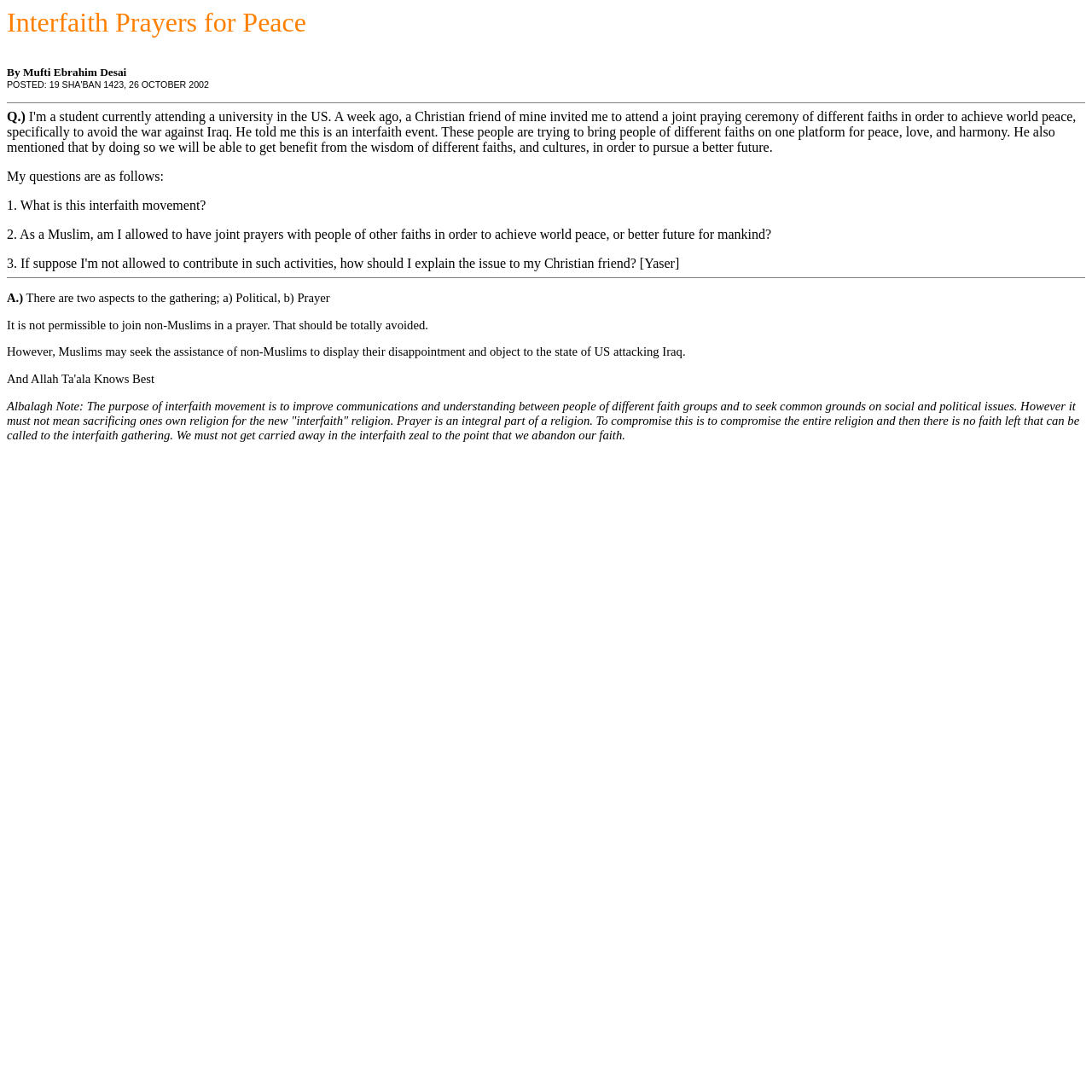Give a comprehensive overview of the webpage, including key elements.

The webpage is about a Q&A session on interfaith prayers for peace. At the top, there is a title "Q & A: Interfaith Prayers for Peace" followed by the author's name "By Mufti Ebrahim Desai". Below the title, there is a horizontal separator line. 

The main content is presented in a table format, with a single row and column. The table cell contains a question from a student, Yaser, who is asking about participating in an interfaith prayer ceremony for world peace. The question is divided into three parts: understanding the interfaith movement, whether Muslims are allowed to join such prayers, and how to explain the issue to a Christian friend.

Below the question, there is another horizontal separator line. The answer to the question is provided in several paragraphs. The answer starts with a brief introduction, marked by "A.)", followed by three paragraphs of text. The first paragraph explains the two aspects of the gathering: political and prayer. The second paragraph states that it is not permissible for Muslims to join non-Muslims in prayer. The third paragraph suggests that Muslims can seek assistance from non-Muslims to display their disappointment and object to the US attacking Iraq.

Finally, there is a note from Albalagh, which provides additional context and clarification on the interfaith movement, emphasizing the importance of not compromising one's own religion in the process. This note is placed at the bottom of the page.